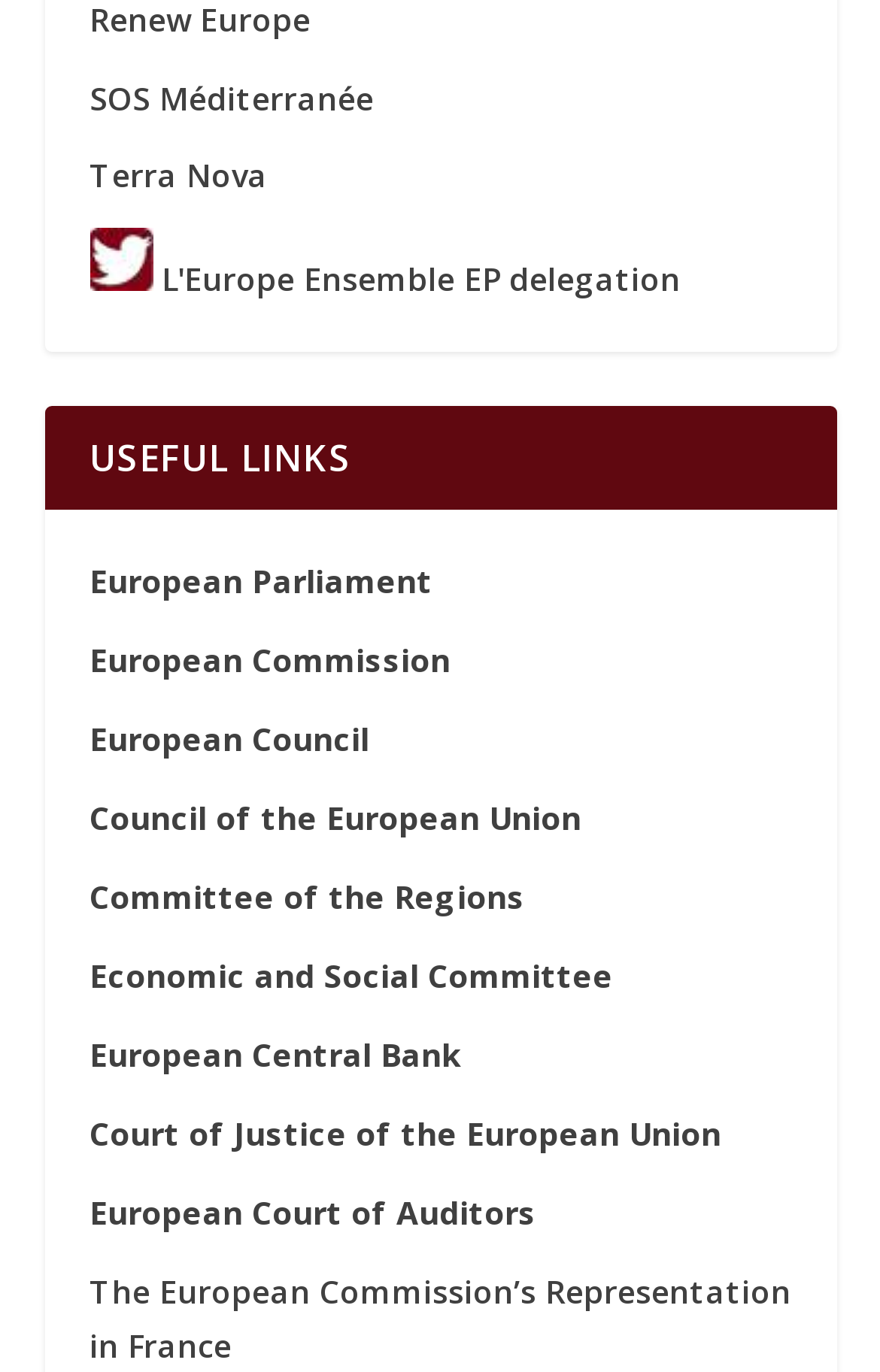Please indicate the bounding box coordinates of the element's region to be clicked to achieve the instruction: "access European Central Bank website". Provide the coordinates as four float numbers between 0 and 1, i.e., [left, top, right, bottom].

[0.101, 0.753, 0.524, 0.784]